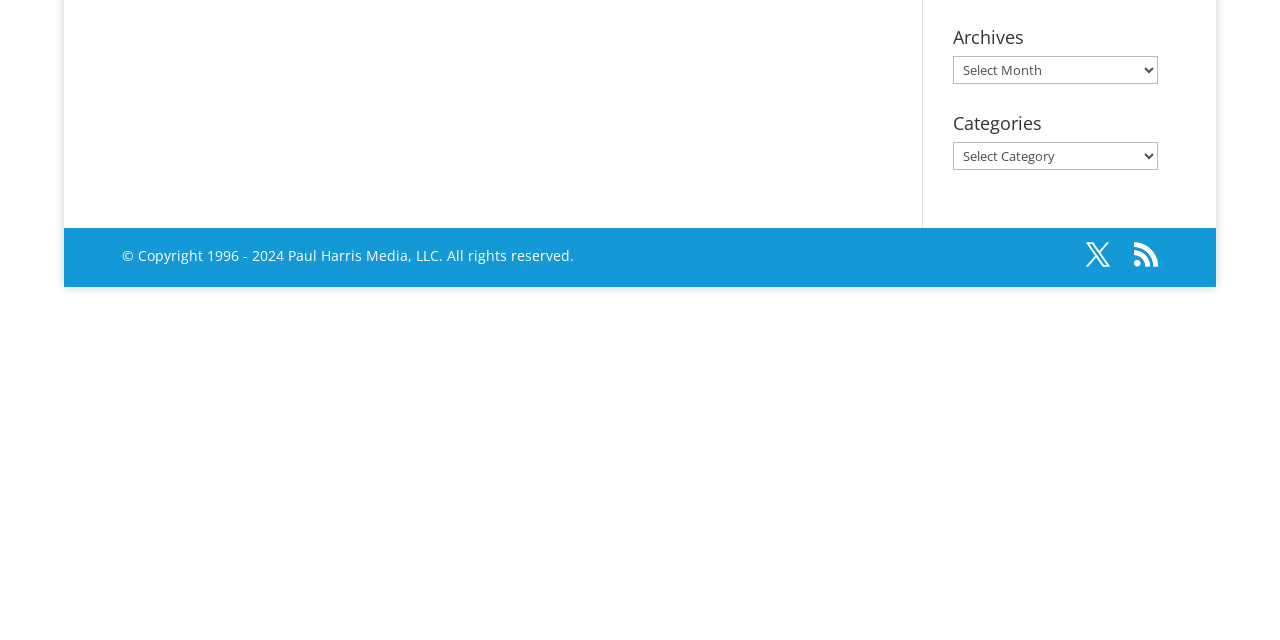Identify the bounding box of the UI component described as: "RSS".

[0.886, 0.379, 0.905, 0.419]